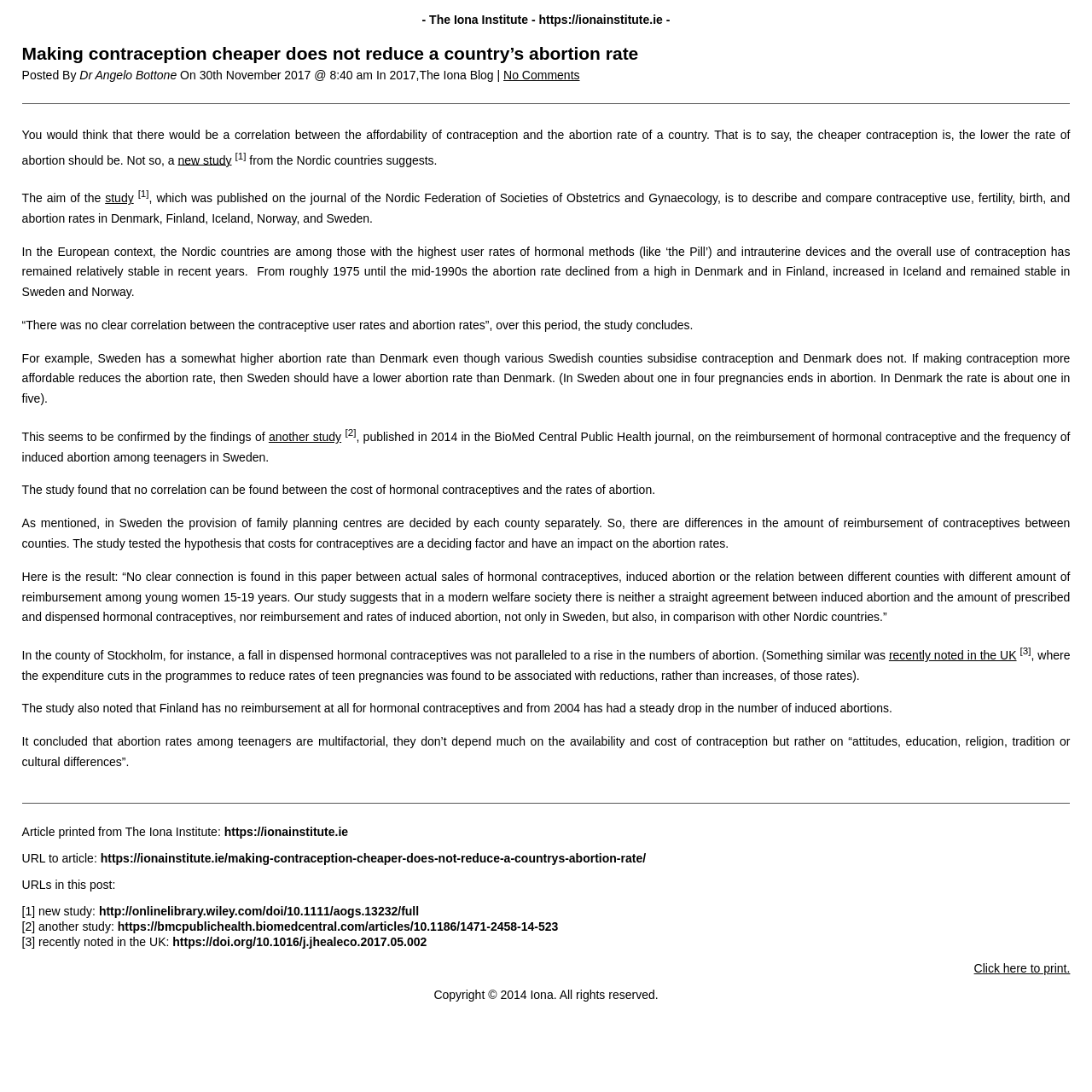Identify the bounding box coordinates of the HTML element based on this description: "recently noted in the UK".

[0.814, 0.594, 0.931, 0.606]